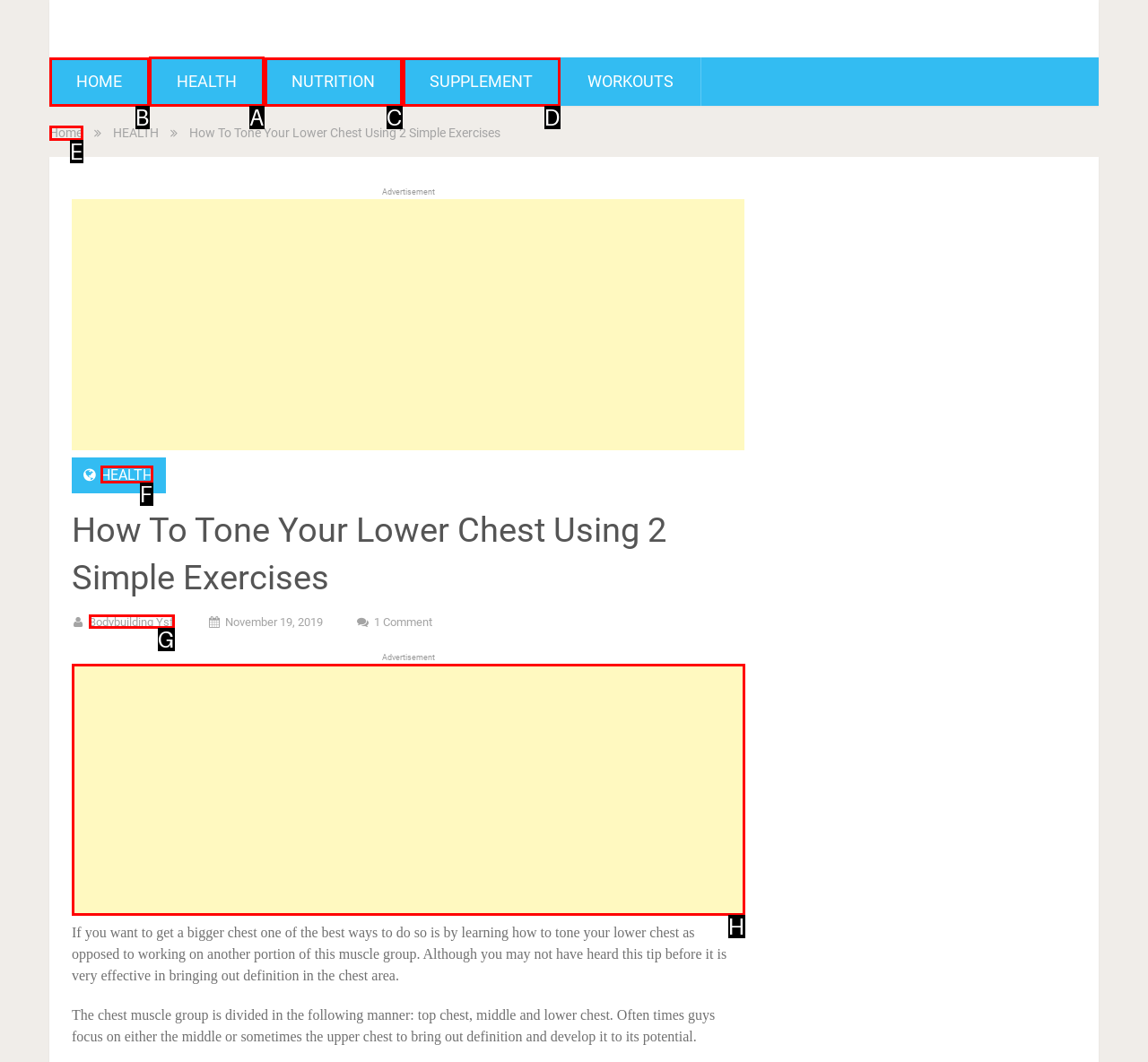Choose the letter of the UI element necessary for this task: click on health category
Answer with the correct letter.

A